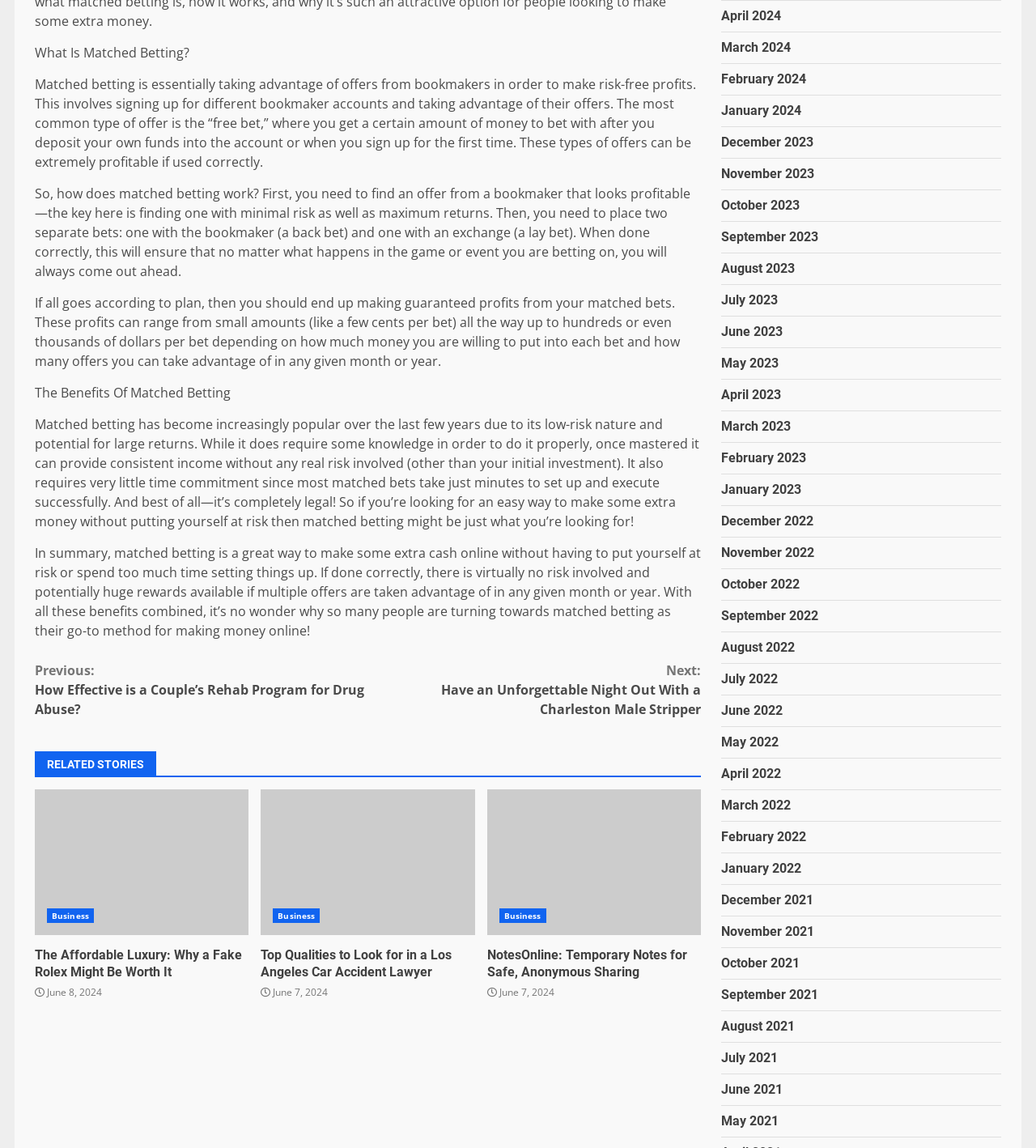Please predict the bounding box coordinates of the element's region where a click is necessary to complete the following instruction: "Read 'The Benefits Of Matched Betting'". The coordinates should be represented by four float numbers between 0 and 1, i.e., [left, top, right, bottom].

[0.034, 0.335, 0.223, 0.35]